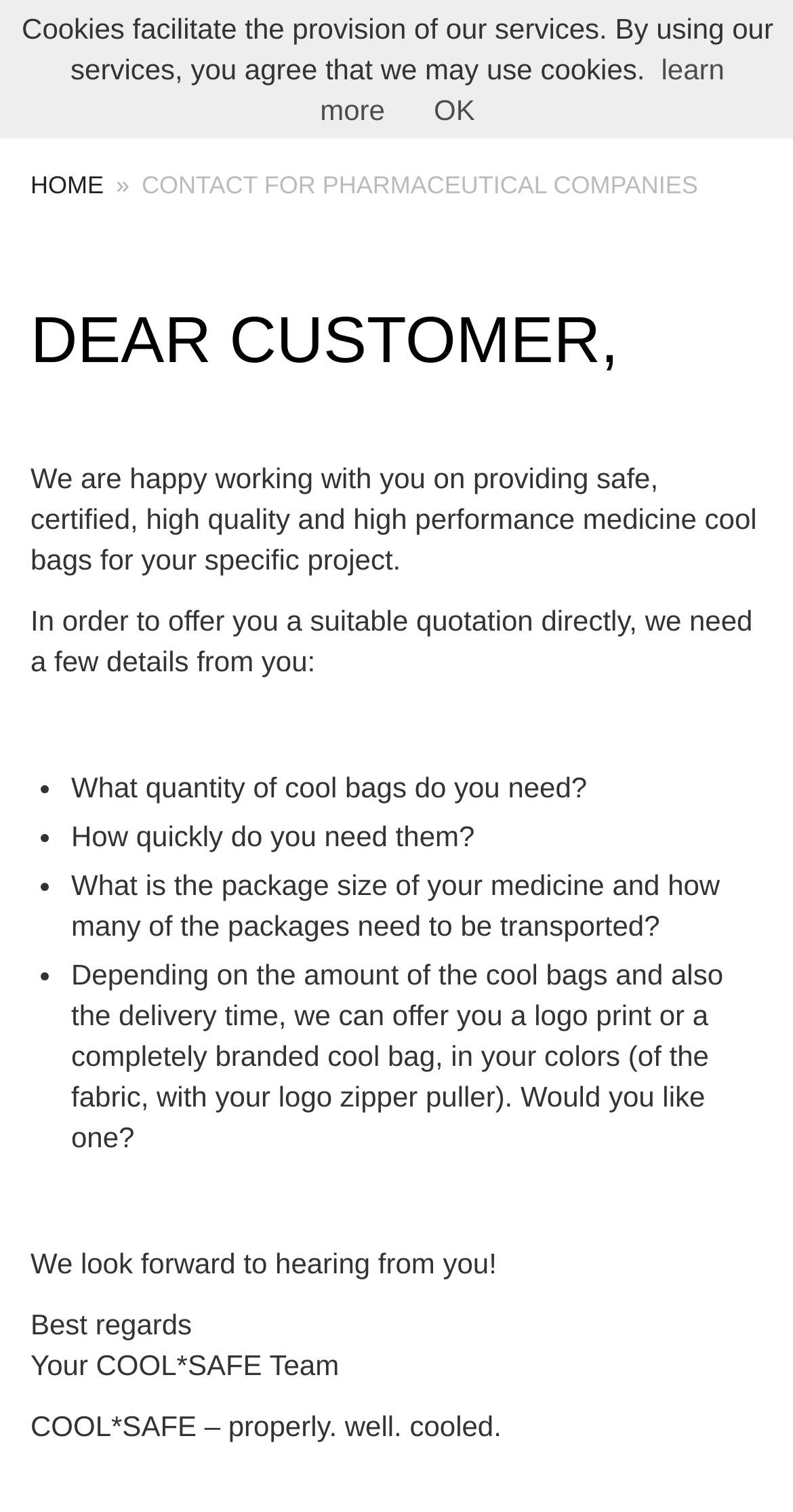Extract the bounding box coordinates for the described element: "News". The coordinates should be represented as four float numbers between 0 and 1: [left, top, right, bottom].

None